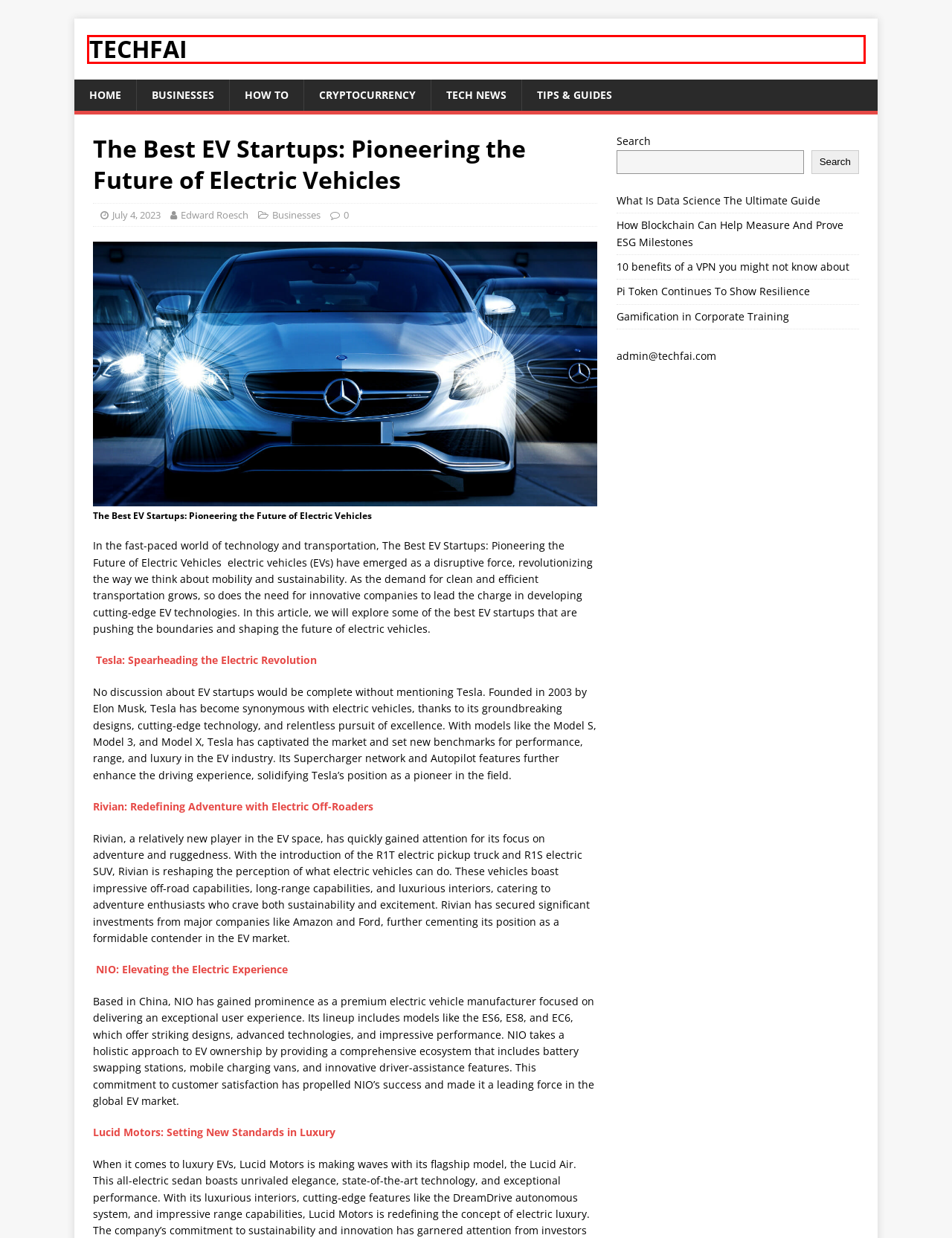Observe the provided screenshot of a webpage that has a red rectangle bounding box. Determine the webpage description that best matches the new webpage after clicking the element inside the red bounding box. Here are the candidates:
A. TECHFAI
B. How Blockchain Can Help Measure And Prove ESG Milestones
C. Businesses - TECHFAI
D. 1
E. Cryptocurrency - TECHFAI
F. Tips & Guides - TECHFAI
G. Rivian - Electric Adventure Vehicles
H. NIO蔚来汽车官方网站

A